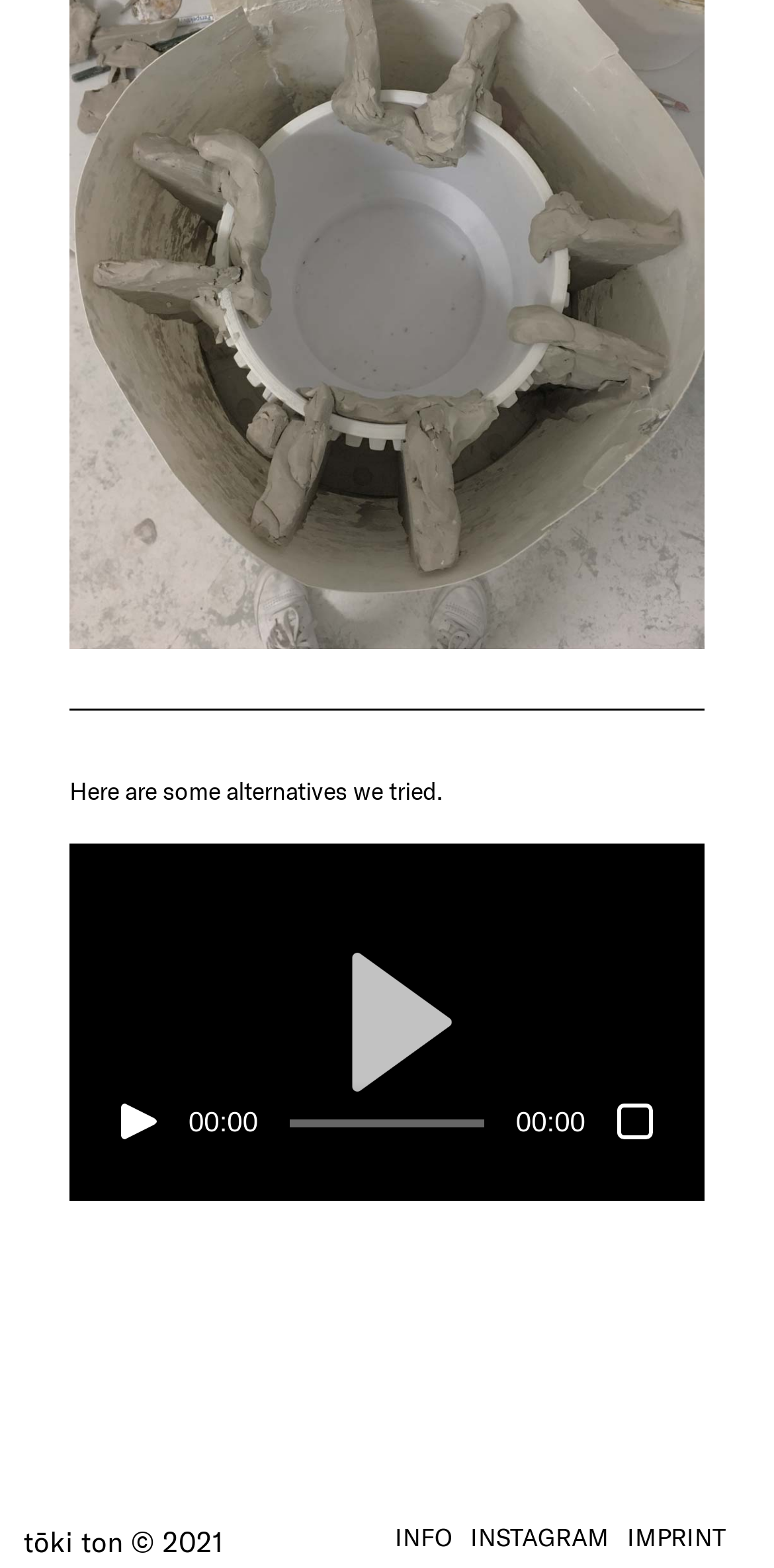Identify the bounding box coordinates for the UI element described as follows: aria-label="Abspielen" title="Abspielen". Use the format (top-left x, top-left y, bottom-right x, bottom-right y) and ensure all values are floating point numbers between 0 and 1.

[0.156, 0.696, 0.203, 0.734]